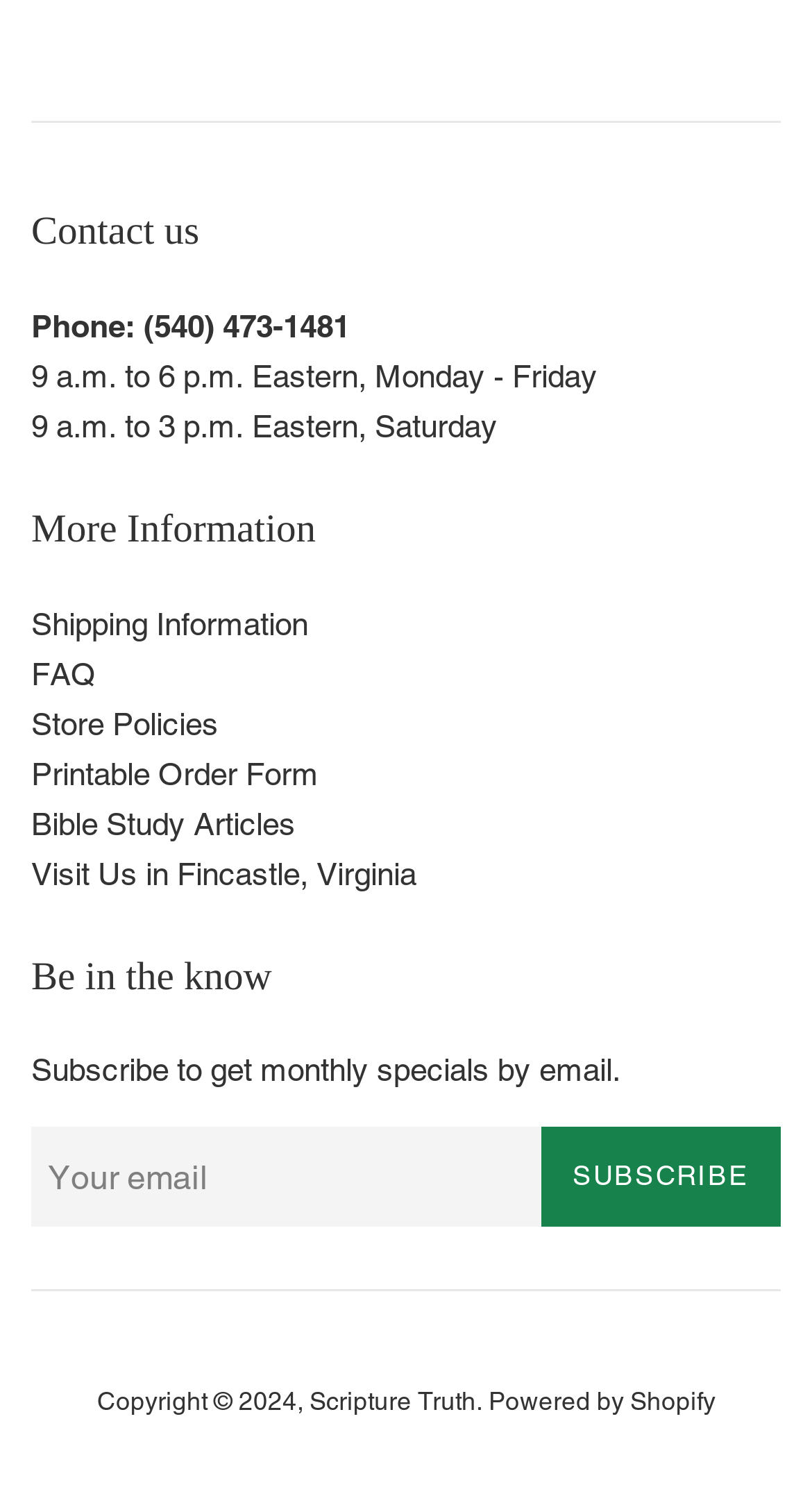Please identify the bounding box coordinates of the element's region that should be clicked to execute the following instruction: "Click on the 'Visit Us in Fincastle, Virginia' link". The bounding box coordinates must be four float numbers between 0 and 1, i.e., [left, top, right, bottom].

[0.038, 0.575, 0.513, 0.599]